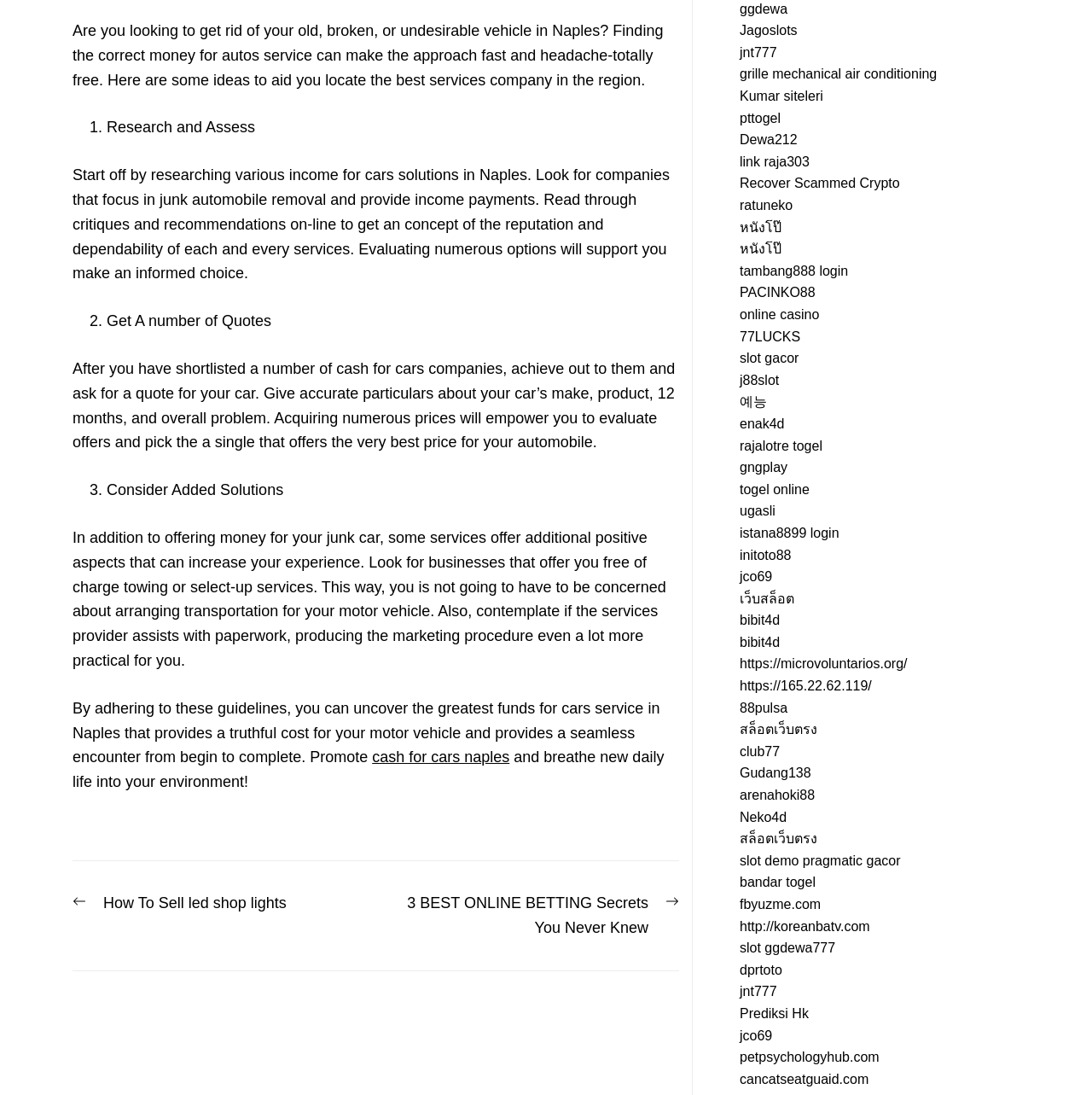Based on the element description: "Recover Scammed Crypto", identify the bounding box coordinates for this UI element. The coordinates must be four float numbers between 0 and 1, listed as [left, top, right, bottom].

[0.677, 0.161, 0.824, 0.174]